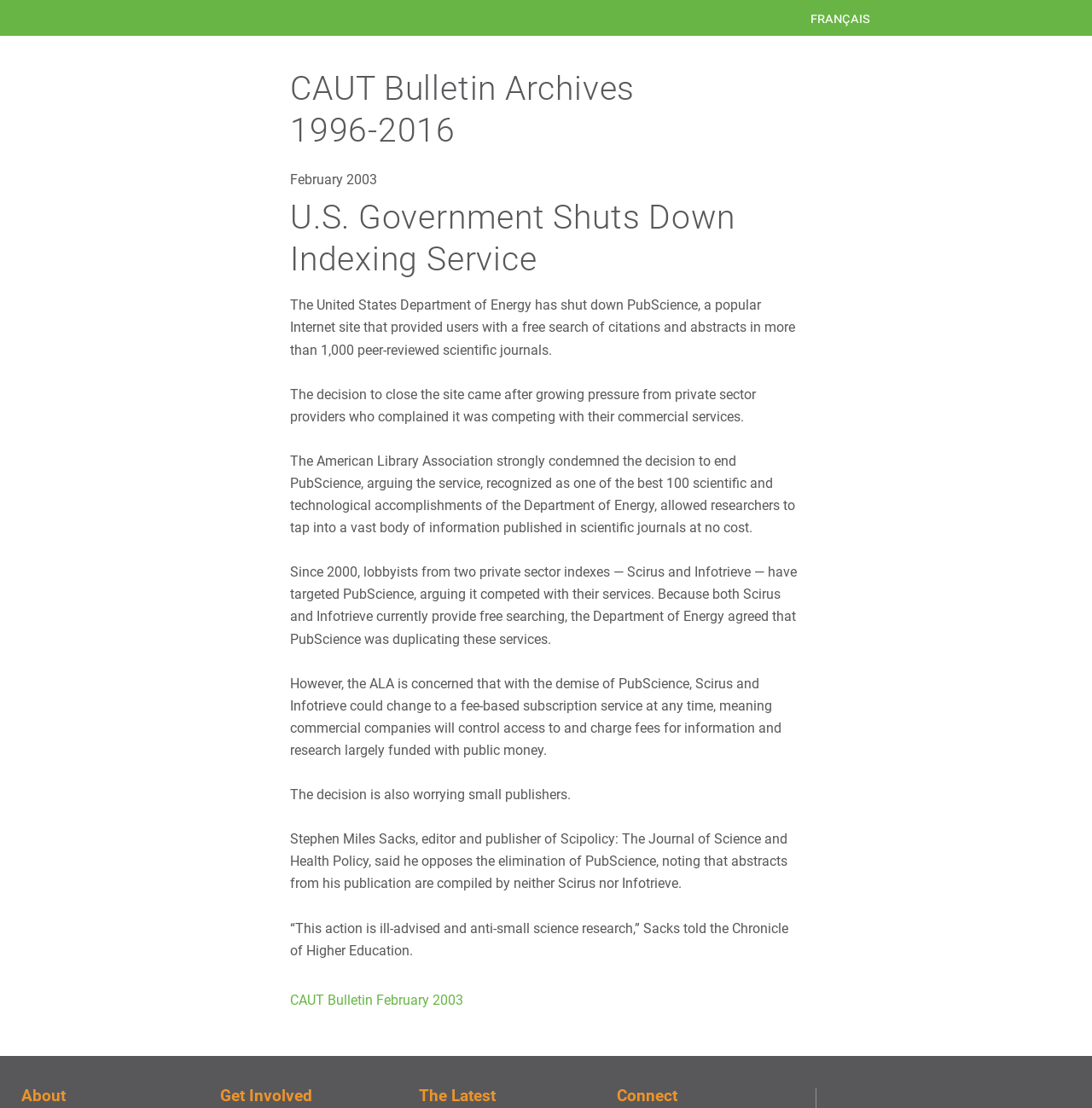What is the name of the journal whose editor opposes the elimination of PubScience?
Using the image as a reference, answer the question with a short word or phrase.

Scipolicy